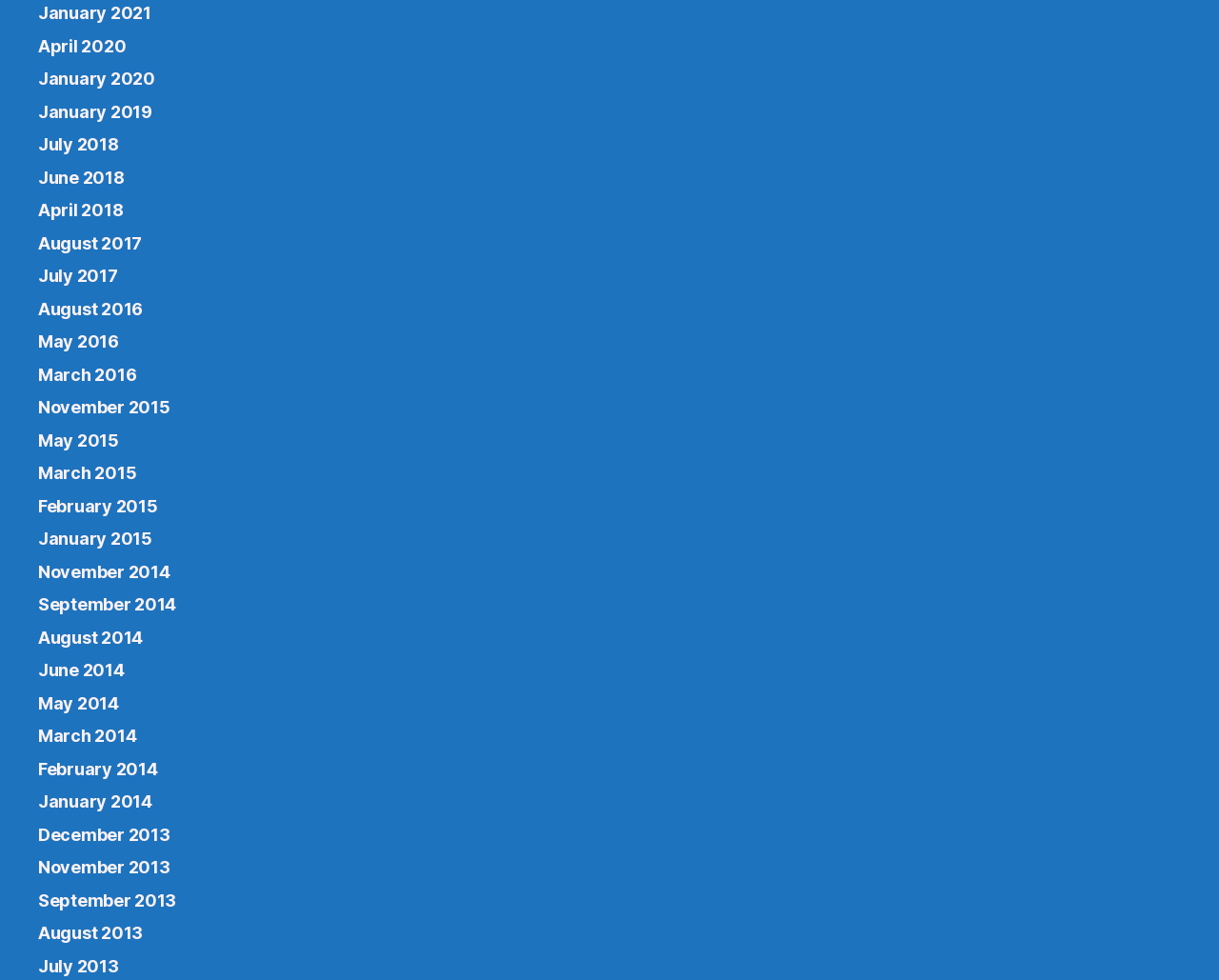Identify the bounding box coordinates necessary to click and complete the given instruction: "View March 2015".

[0.031, 0.621, 0.123, 0.646]